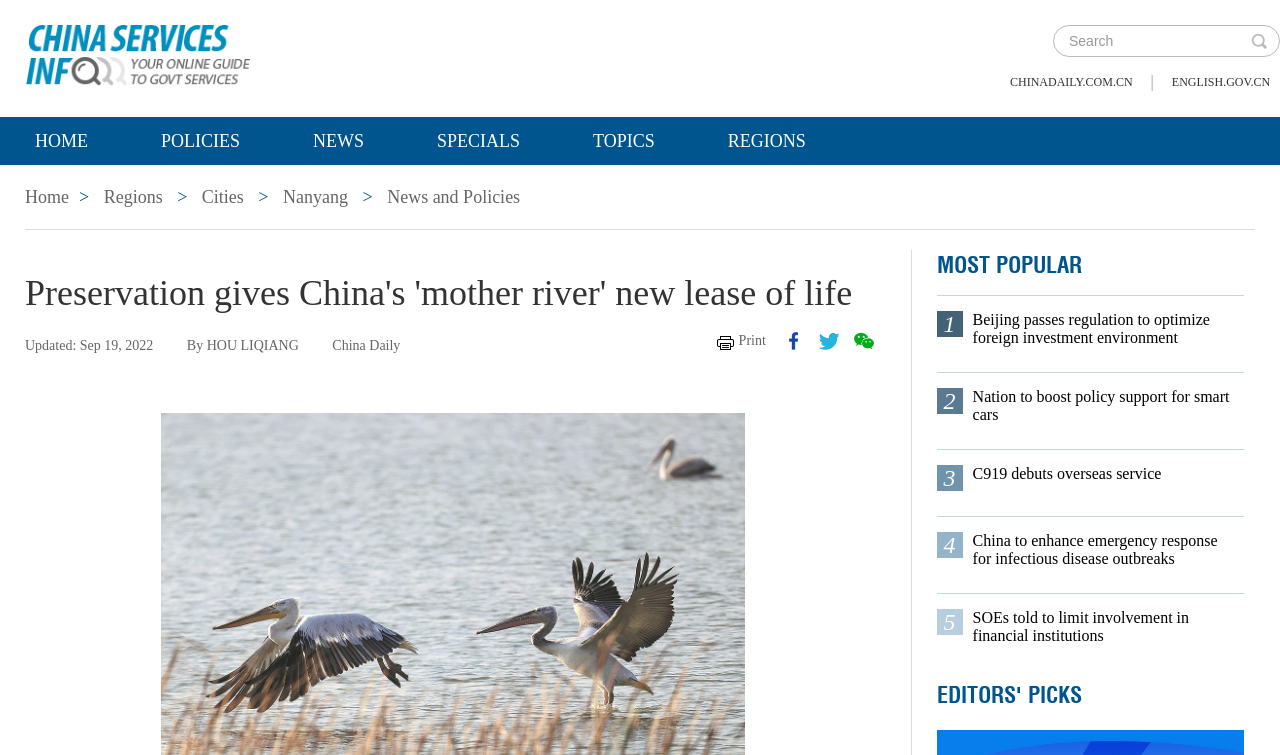What is the topic of the main article?
Please look at the screenshot and answer in one word or a short phrase.

Preservation of China's mother river